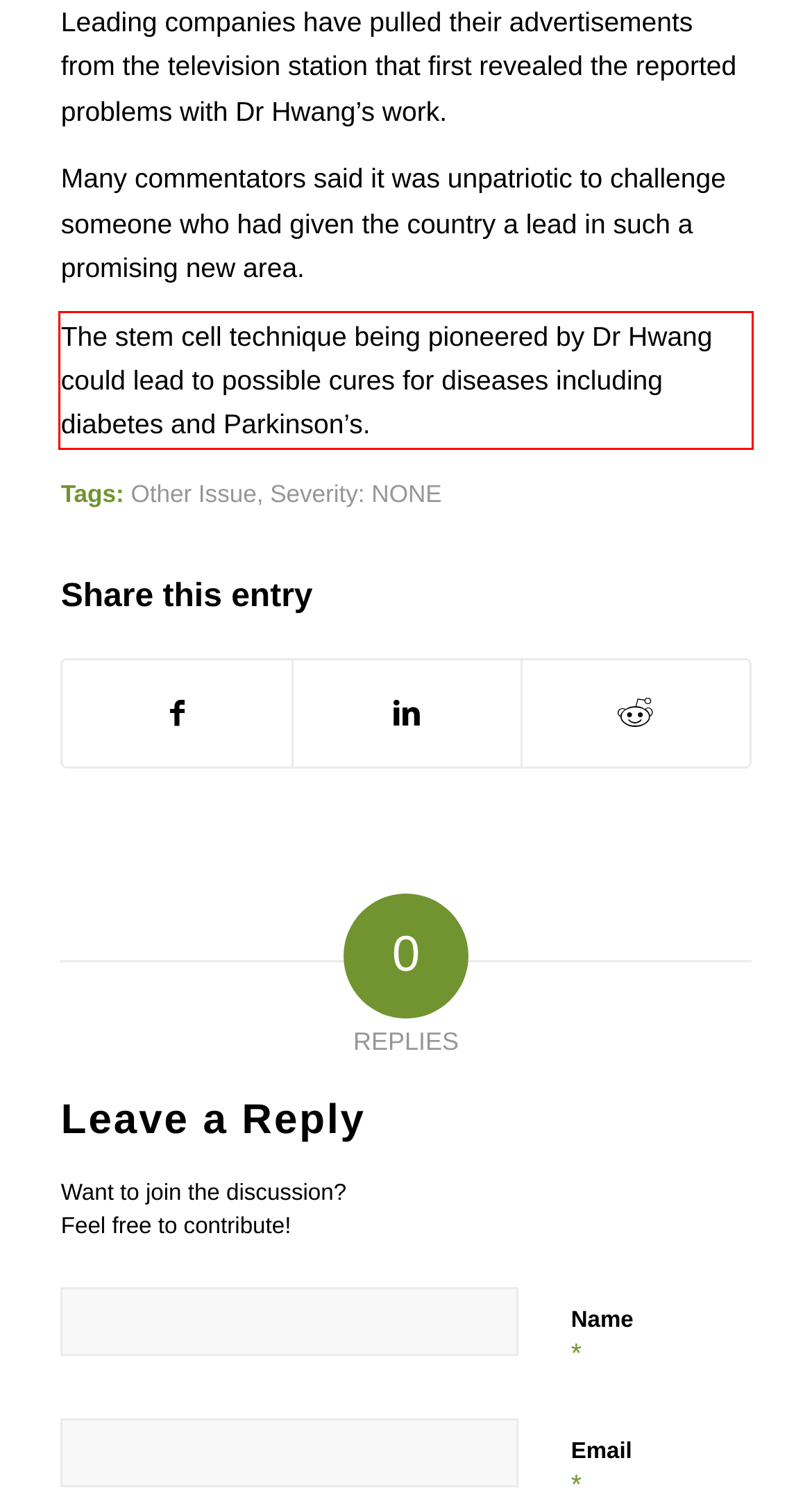Given a screenshot of a webpage containing a red rectangle bounding box, extract and provide the text content found within the red bounding box.

The stem cell technique being pioneered by Dr Hwang could lead to possible cures for diseases including diabetes and Parkinson’s.